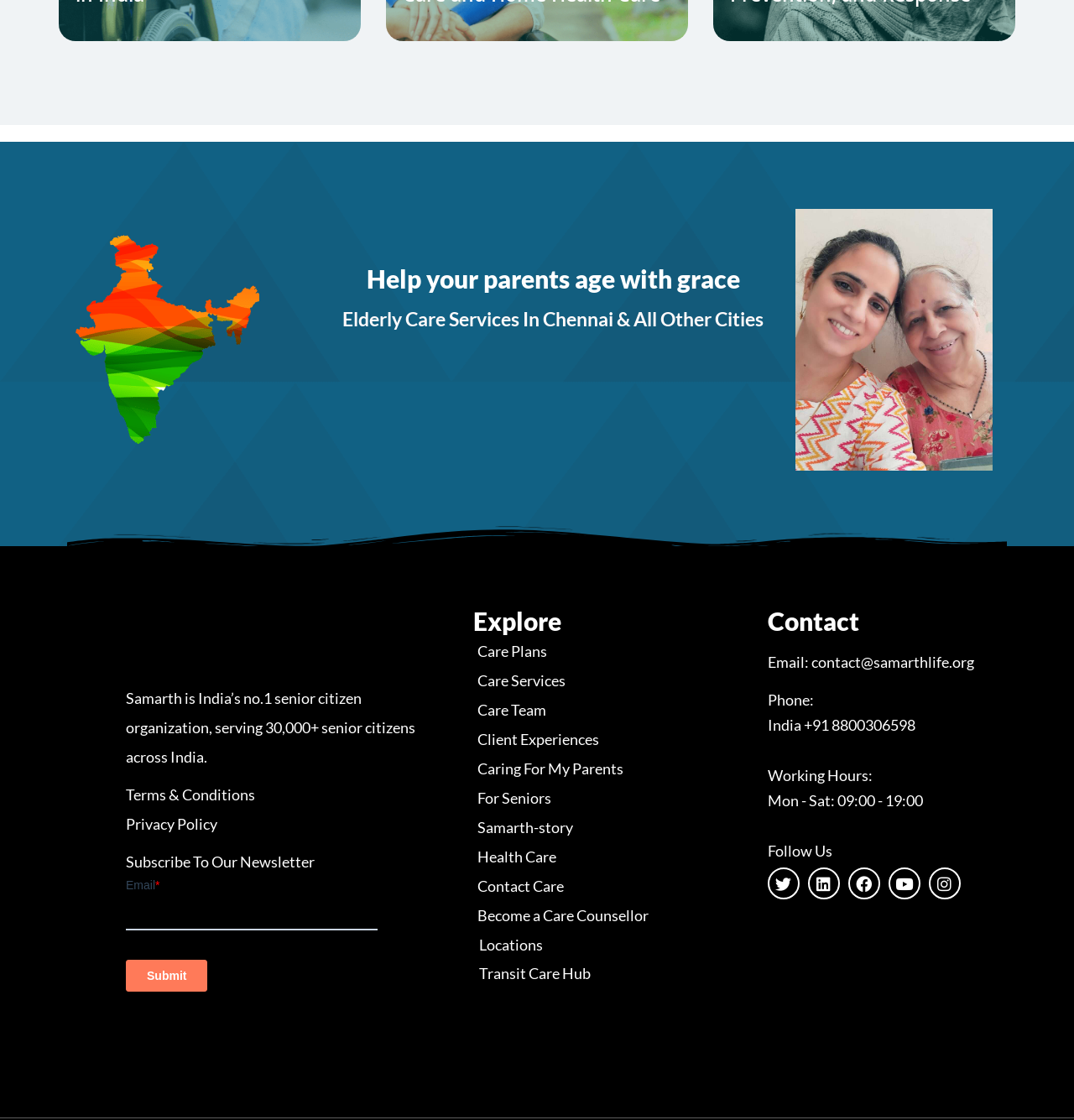Identify the bounding box coordinates for the element that needs to be clicked to fulfill this instruction: "Contact Samarth Senior care services". Provide the coordinates in the format of four float numbers between 0 and 1: [left, top, right, bottom].

[0.117, 0.583, 0.907, 0.599]